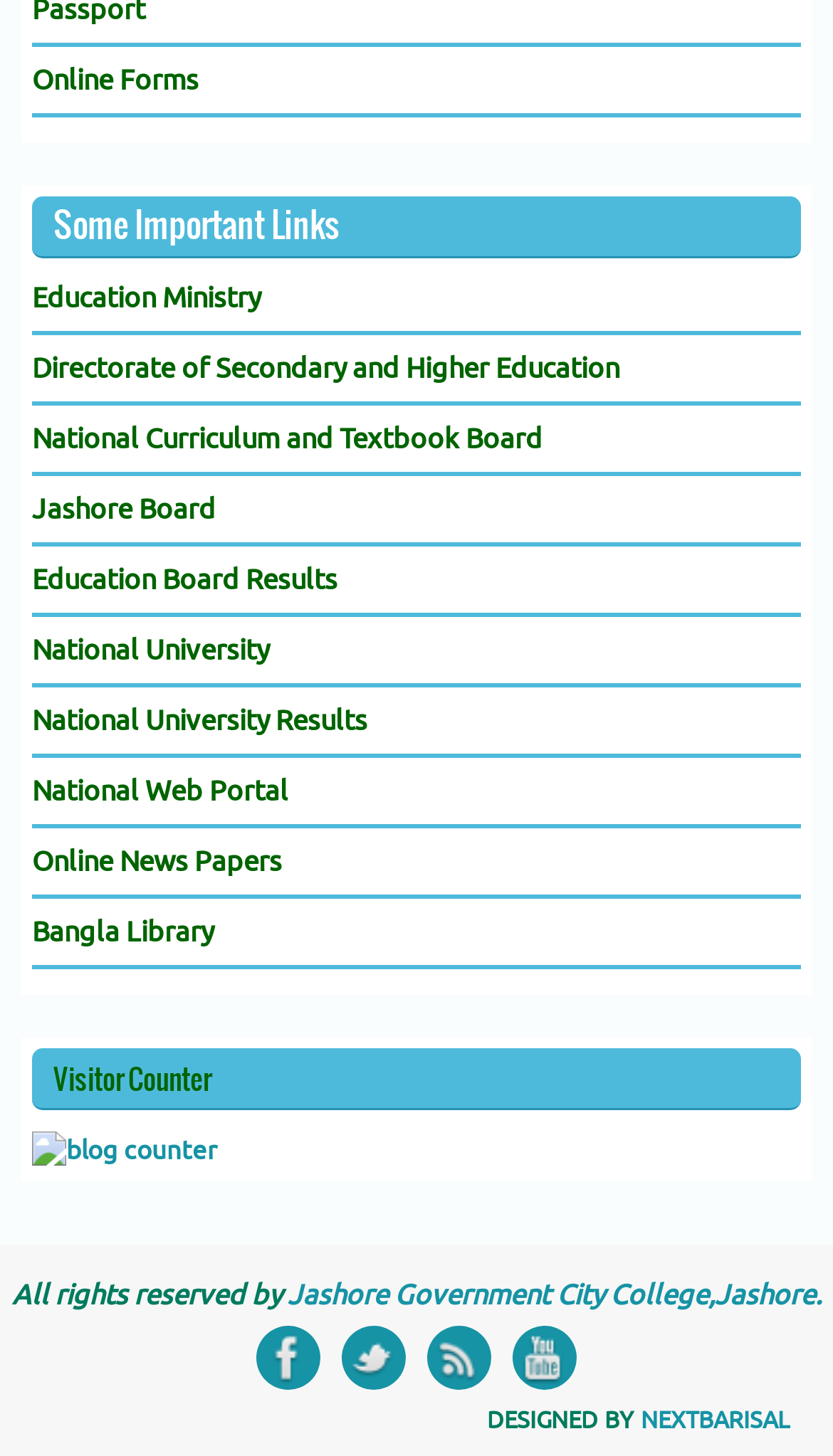What social media platforms are linked on the webpage?
Examine the screenshot and reply with a single word or phrase.

Facebook, Twitter, RSS, YouTube